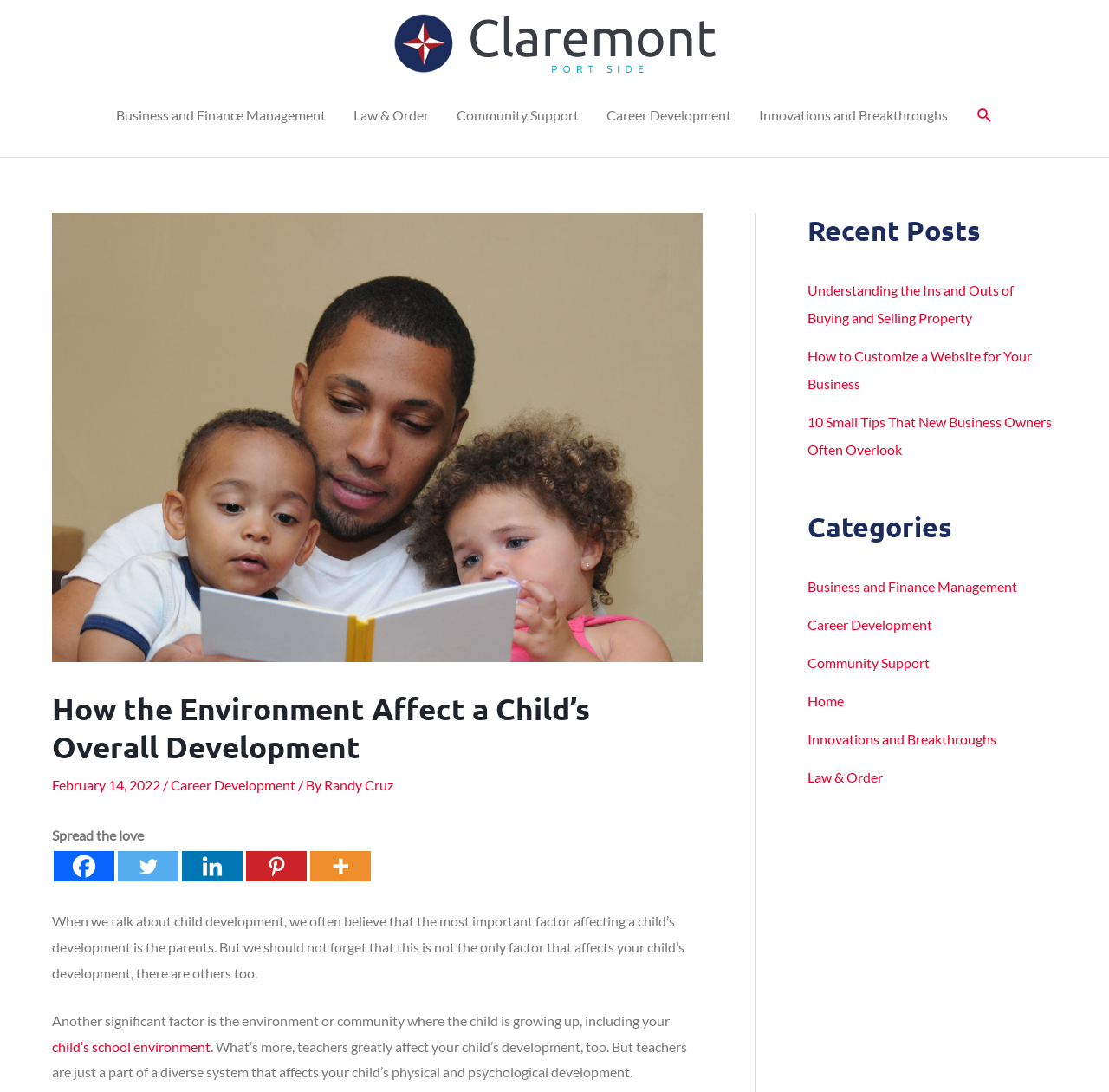How many categories are listed on the webpage?
Identify the answer in the screenshot and reply with a single word or phrase.

6